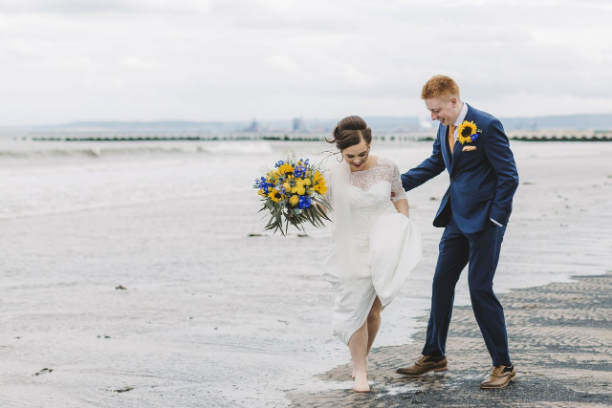What type of flowers are in the bouquet?
Examine the image and give a concise answer in one word or a short phrase.

Yellow and blue